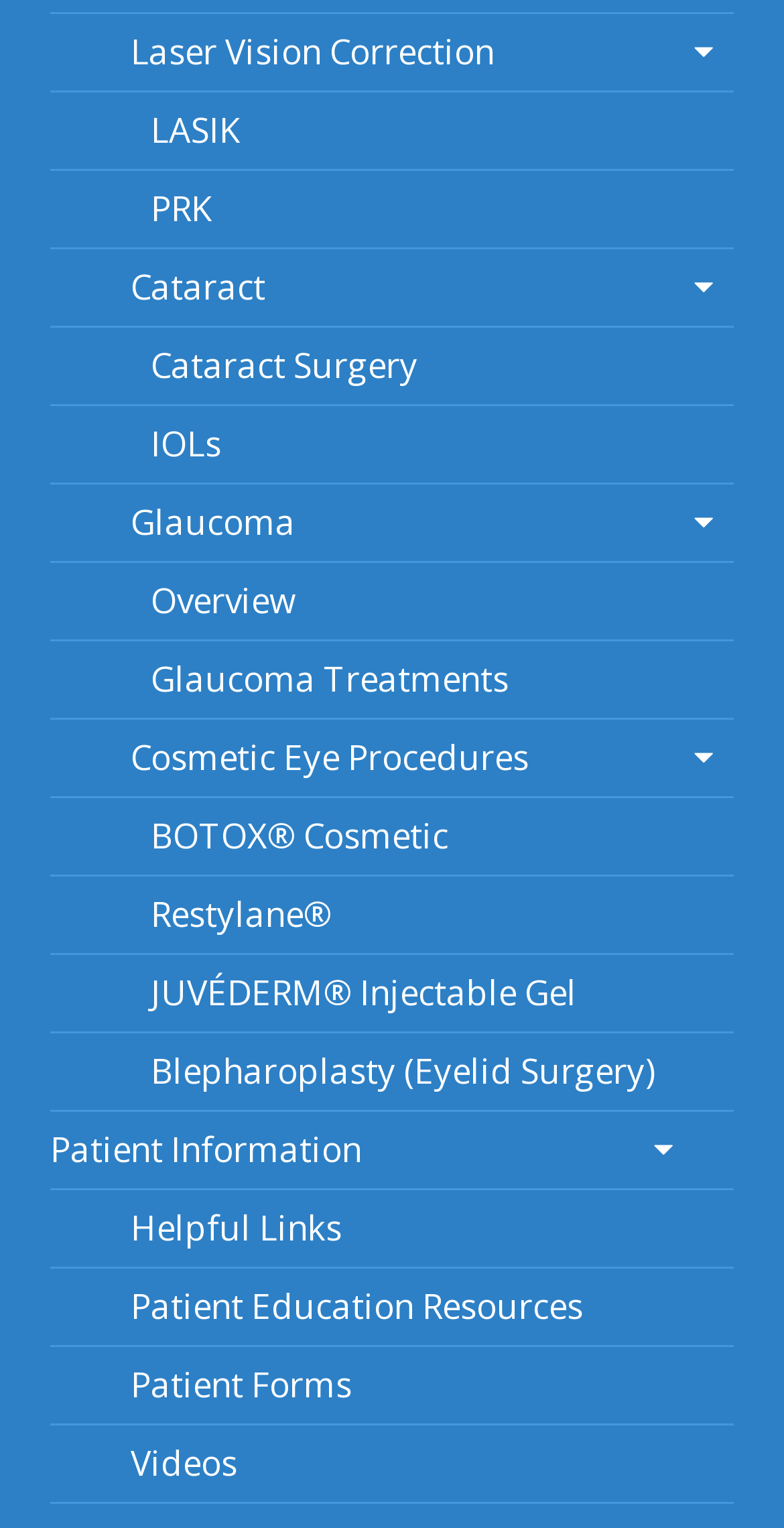Use the information in the screenshot to answer the question comprehensively: How many types of eye procedures are listed?

By examining the links on the webpage, I can see that there are 7 types of eye procedures listed, including Laser Vision Correction, Cataract, Glaucoma, Cosmetic Eye Procedures, Patient Information, Helpful Links, and Patient Education Resources.